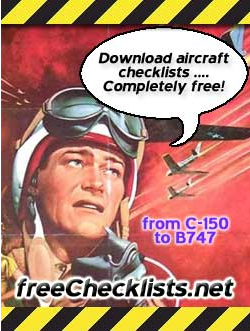Please look at the image and answer the question with a detailed explanation: What is the website promoted in the image?

The image highlights the website 'freeChecklists.net' at the bottom, which is a treasure trove of free downloadable checklists suitable for various aircraft types, ranging from smaller models like the Cessna 150 to larger ones such as the Boeing 747, and is a key element in the overall theme of aviation.